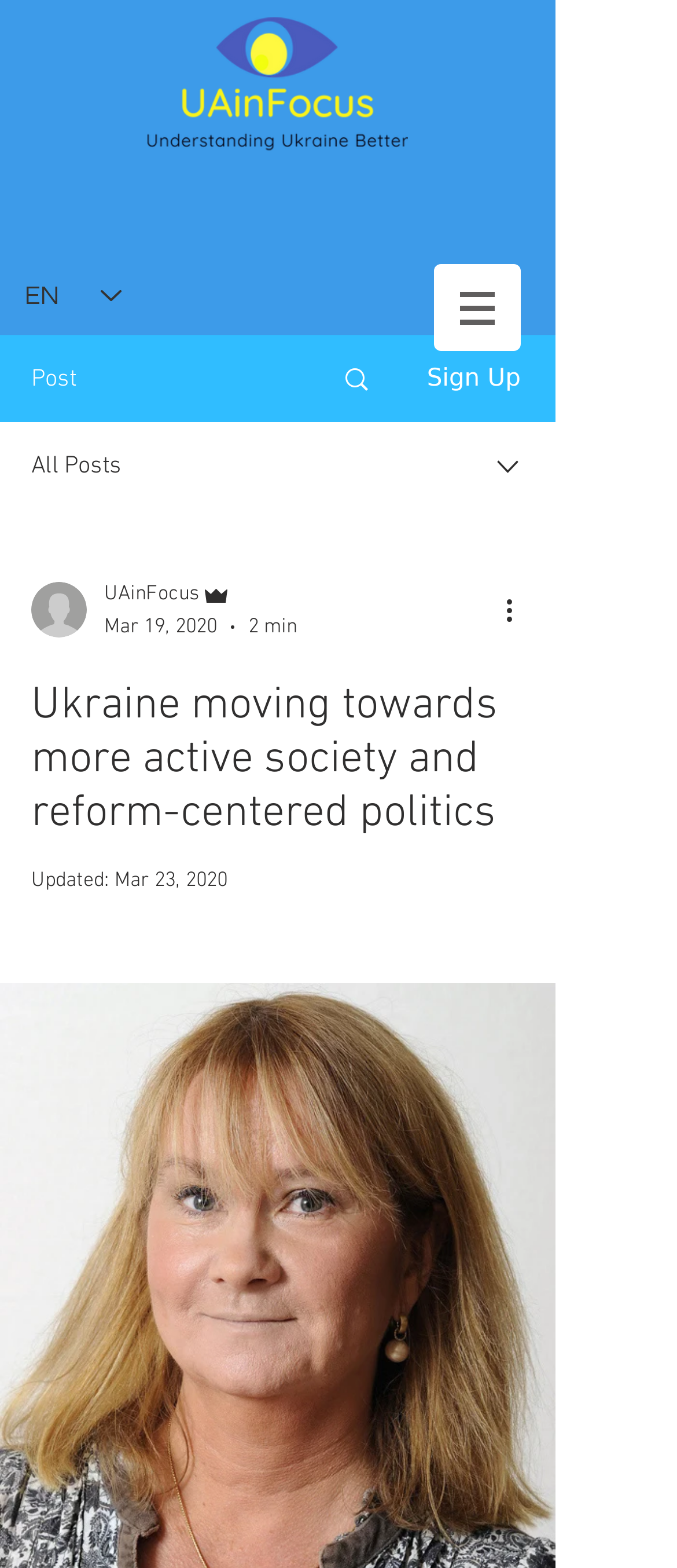Identify the bounding box for the UI element described as: "Search". The coordinates should be four float numbers between 0 and 1, i.e., [left, top, right, bottom].

[0.466, 0.215, 0.589, 0.268]